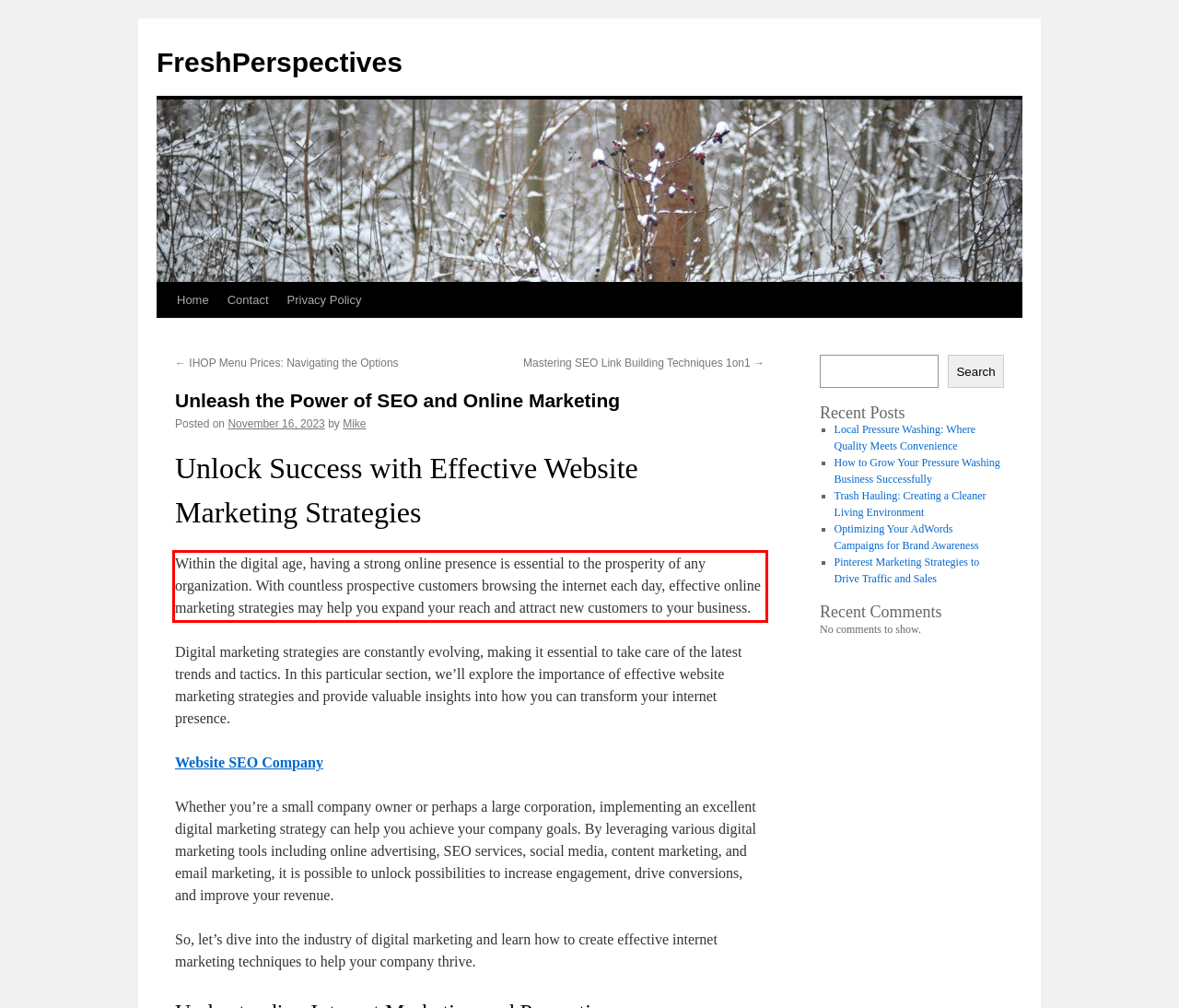Analyze the red bounding box in the provided webpage screenshot and generate the text content contained within.

Within the digital age, having a strong online presence is essential to the prosperity of any organization. With countless prospective customers browsing the internet each day, effective online marketing strategies may help you expand your reach and attract new customers to your business.